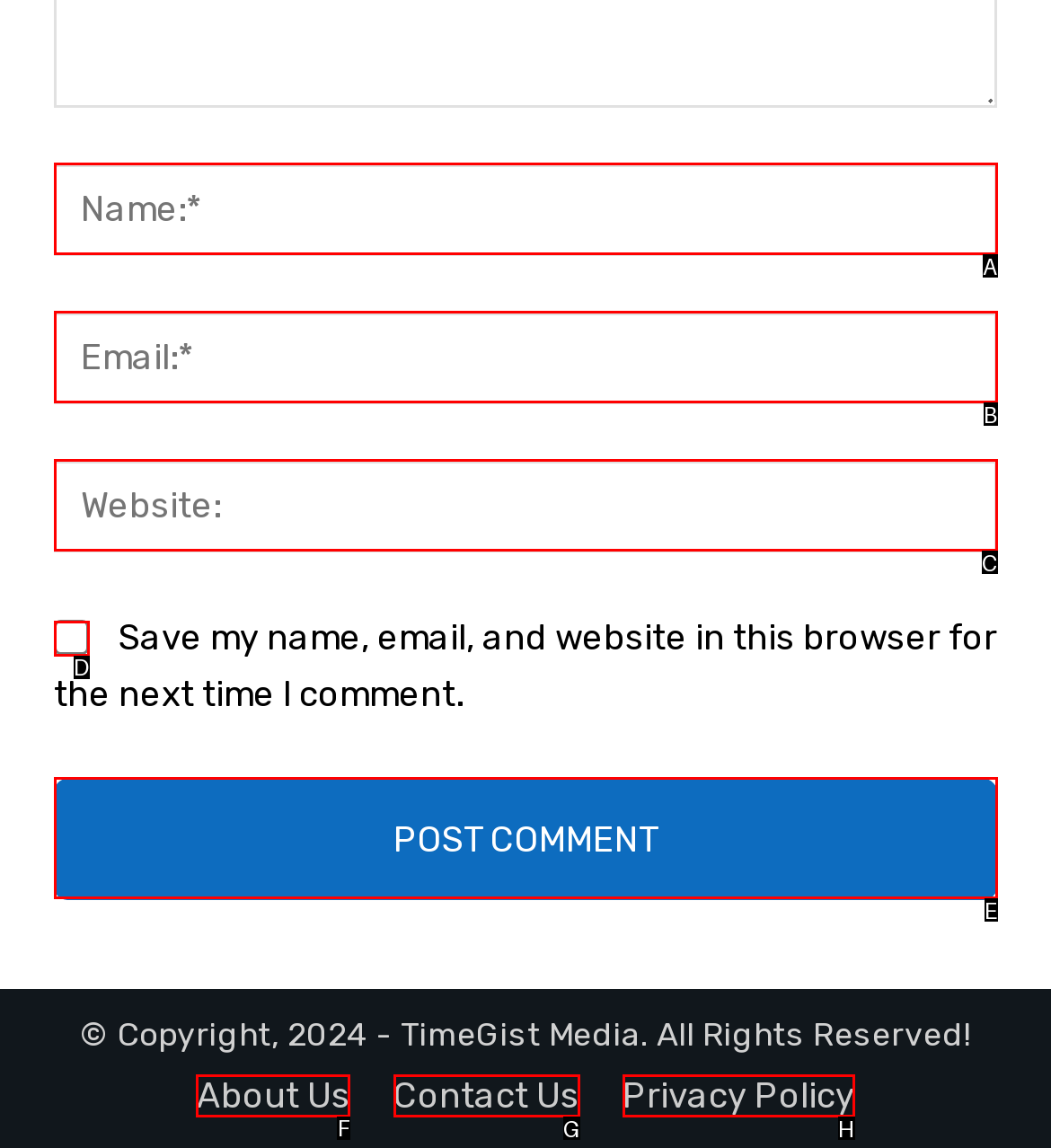Tell me the letter of the UI element to click in order to accomplish the following task: Visit the About Us page
Answer with the letter of the chosen option from the given choices directly.

F